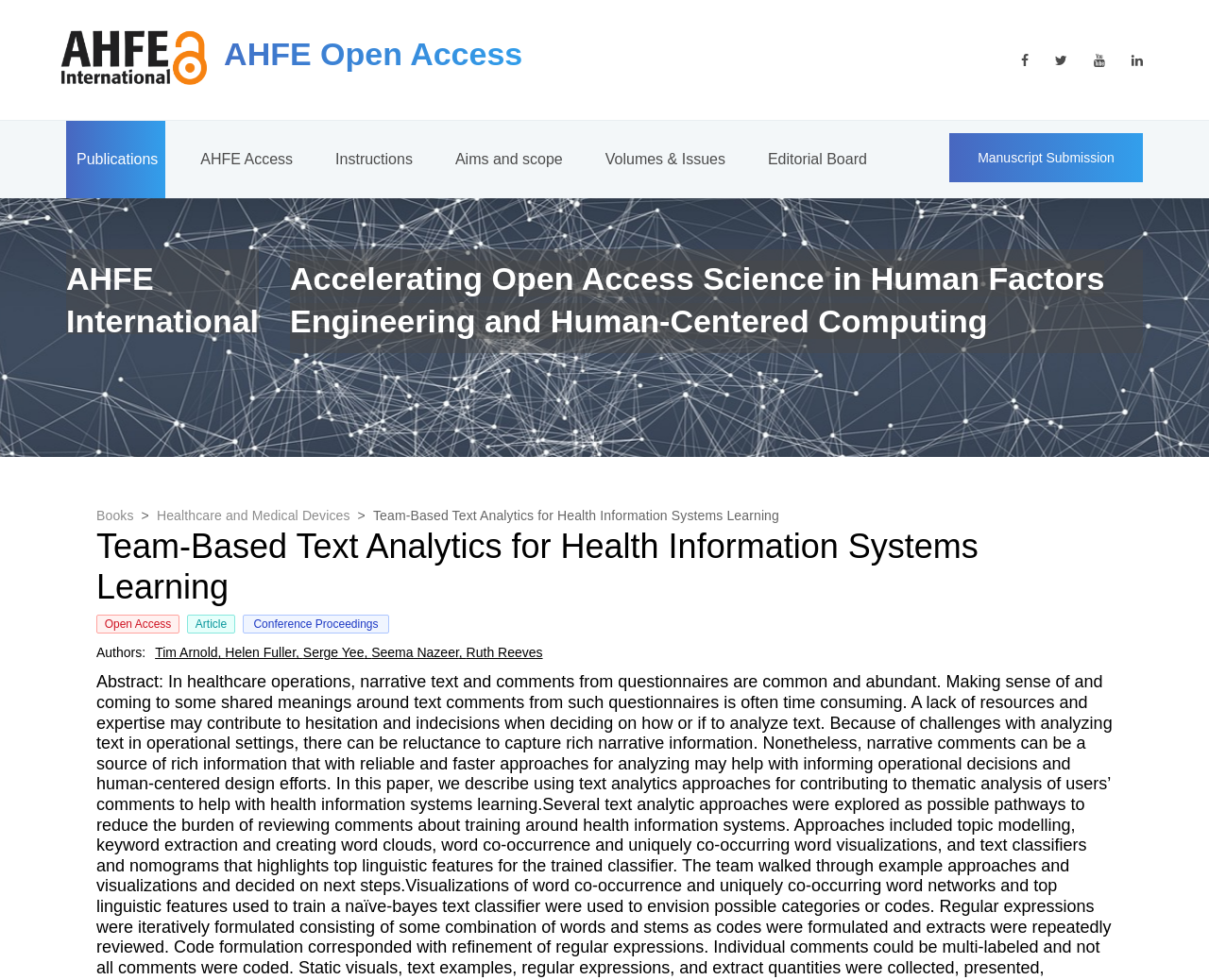What is the name of the journal?
Give a detailed explanation using the information visible in the image.

The name of the journal can be found in the static text element 'AHFE International' located at the top of the webpage, which suggests that the webpage is related to the journal AHFE International.